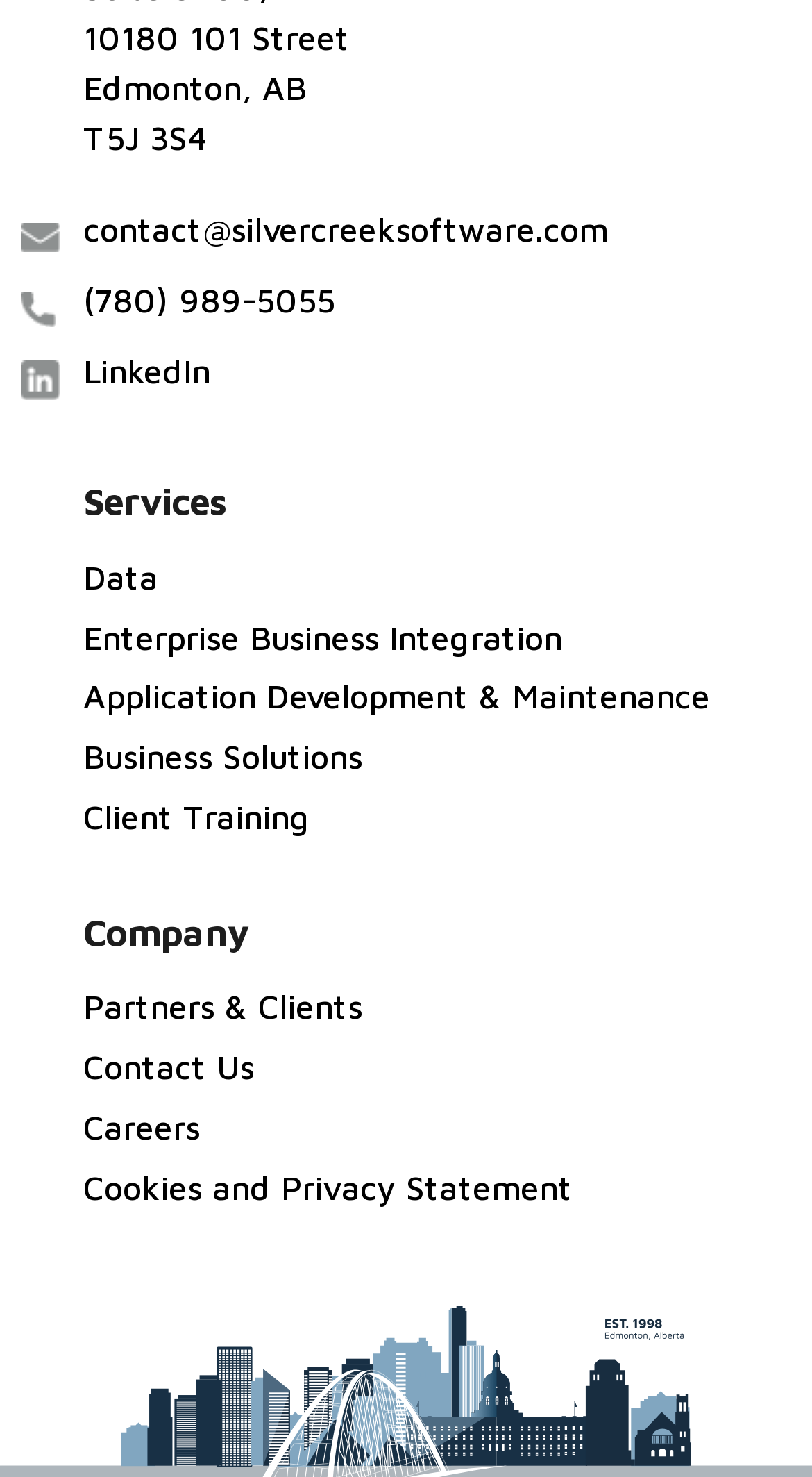What is the phone number?
Based on the image, please offer an in-depth response to the question.

I found the phone number by looking at the top section of the webpage, where it is displayed next to the email address and social media links.